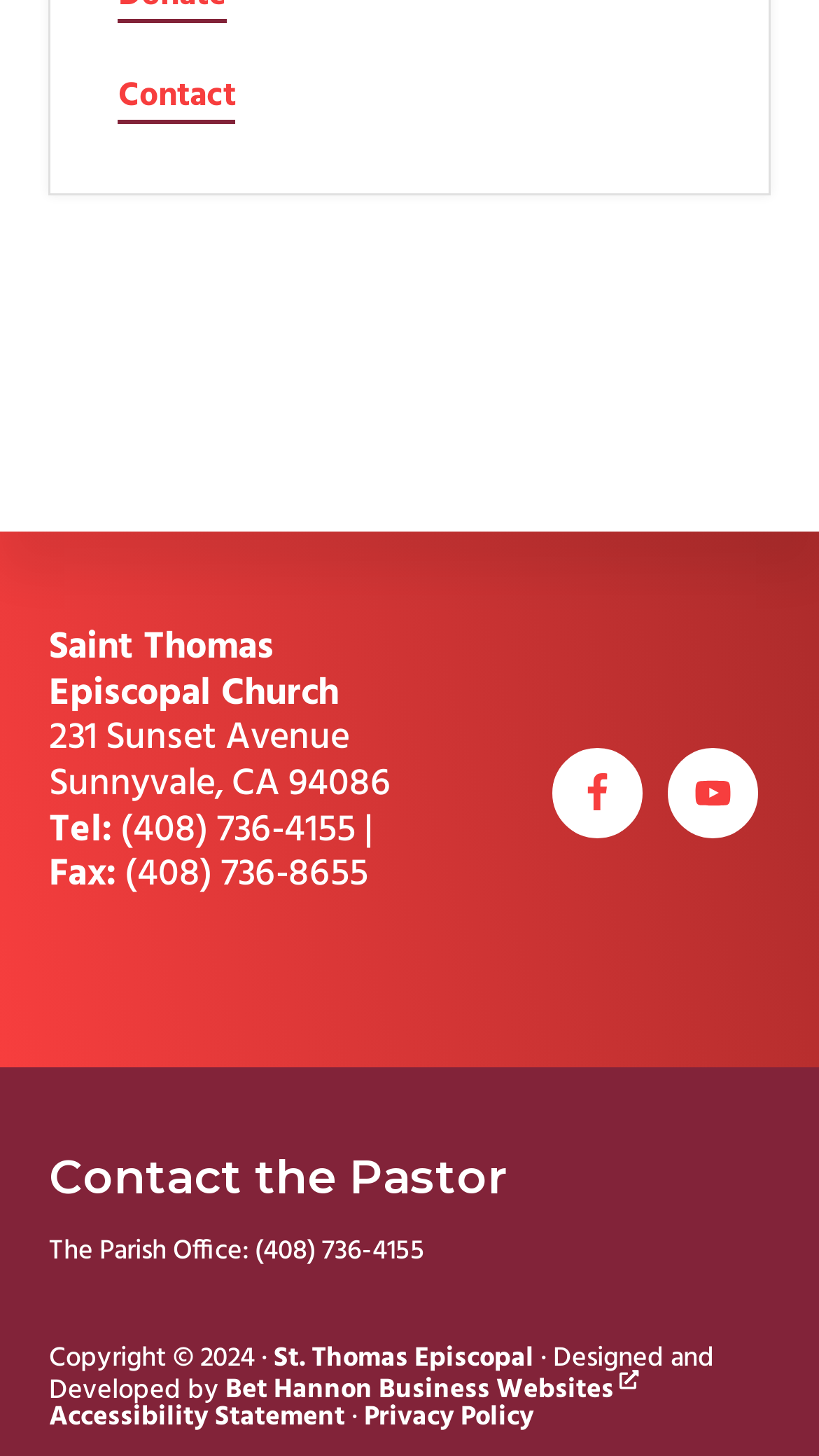What social media platforms are linked on the webpage?
Based on the screenshot, answer the question with a single word or phrase.

Facebook, YouTube